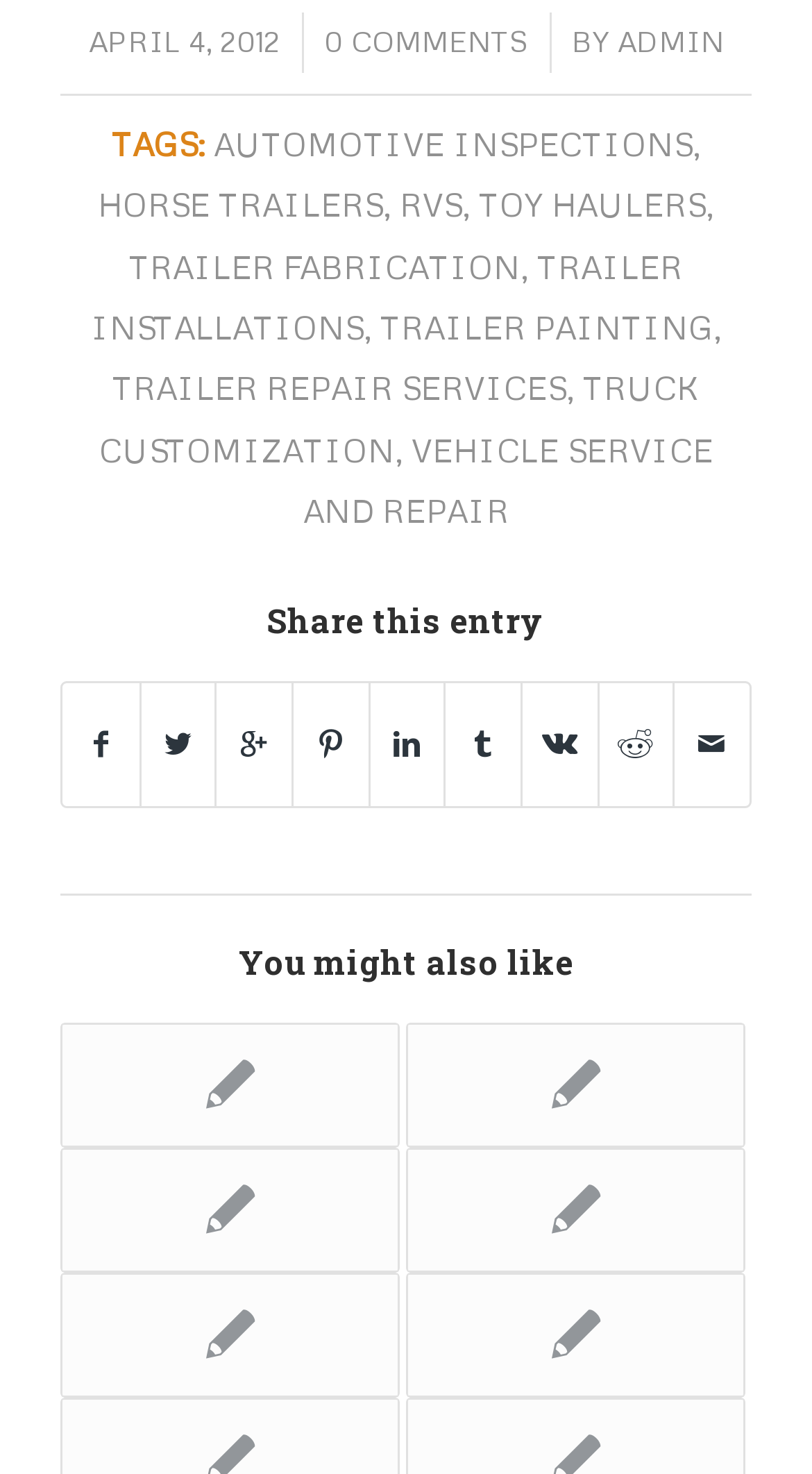What is the author of the article?
Please analyze the image and answer the question with as much detail as possible.

The author of the article can be found at the top of the webpage, where it says 'BY ADMIN' in a static text element.